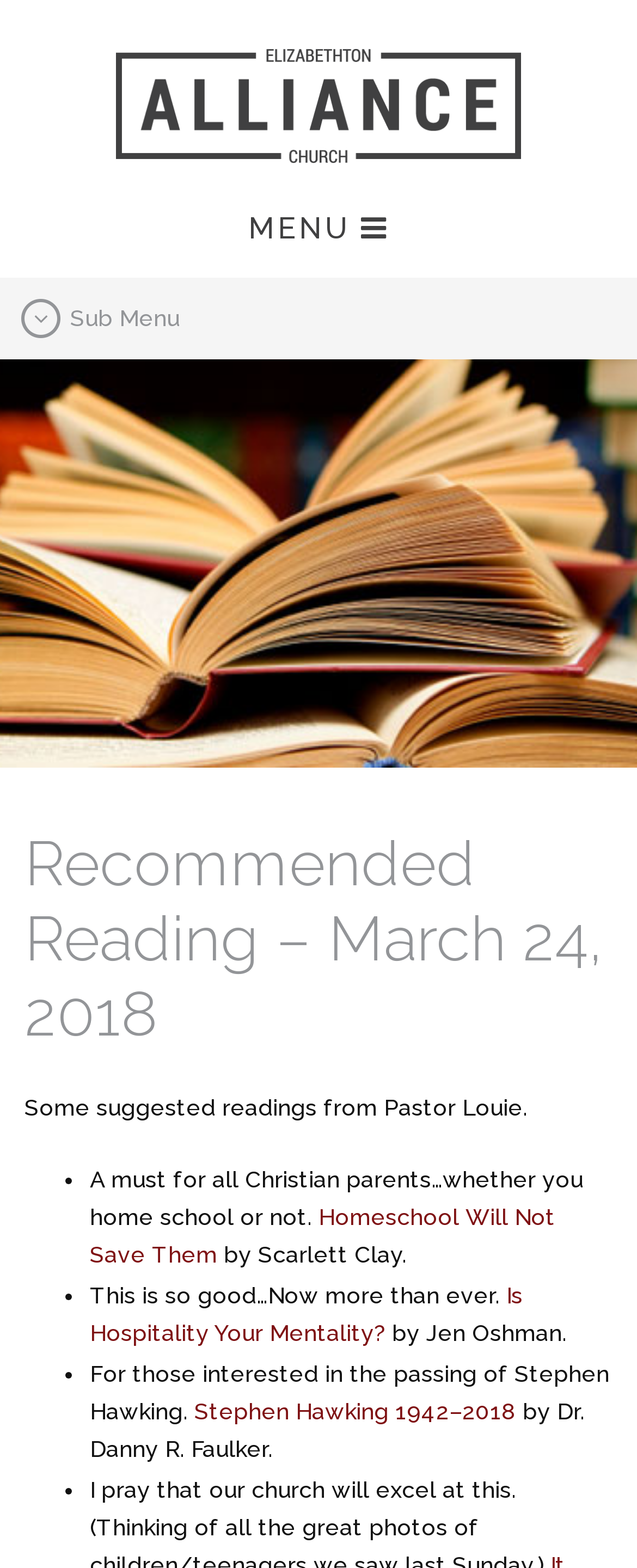Find the bounding box coordinates of the UI element according to this description: "Stephen Hawking 1942–2018".

[0.305, 0.891, 0.81, 0.908]